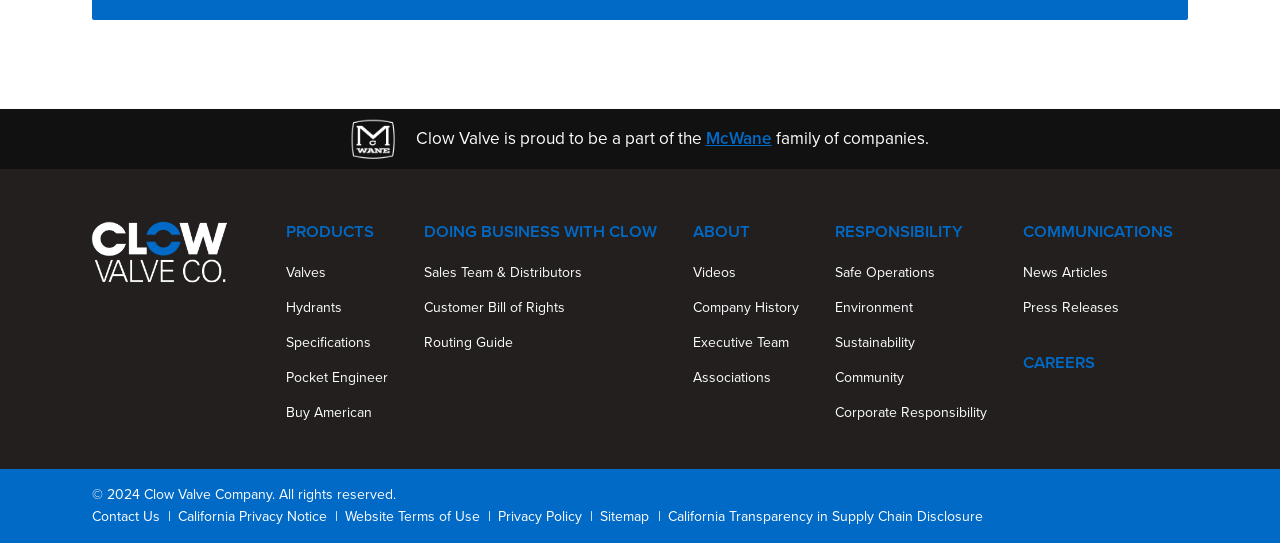Please identify the bounding box coordinates of the area I need to click to accomplish the following instruction: "Click on the PRODUCTS link".

[0.223, 0.403, 0.292, 0.449]